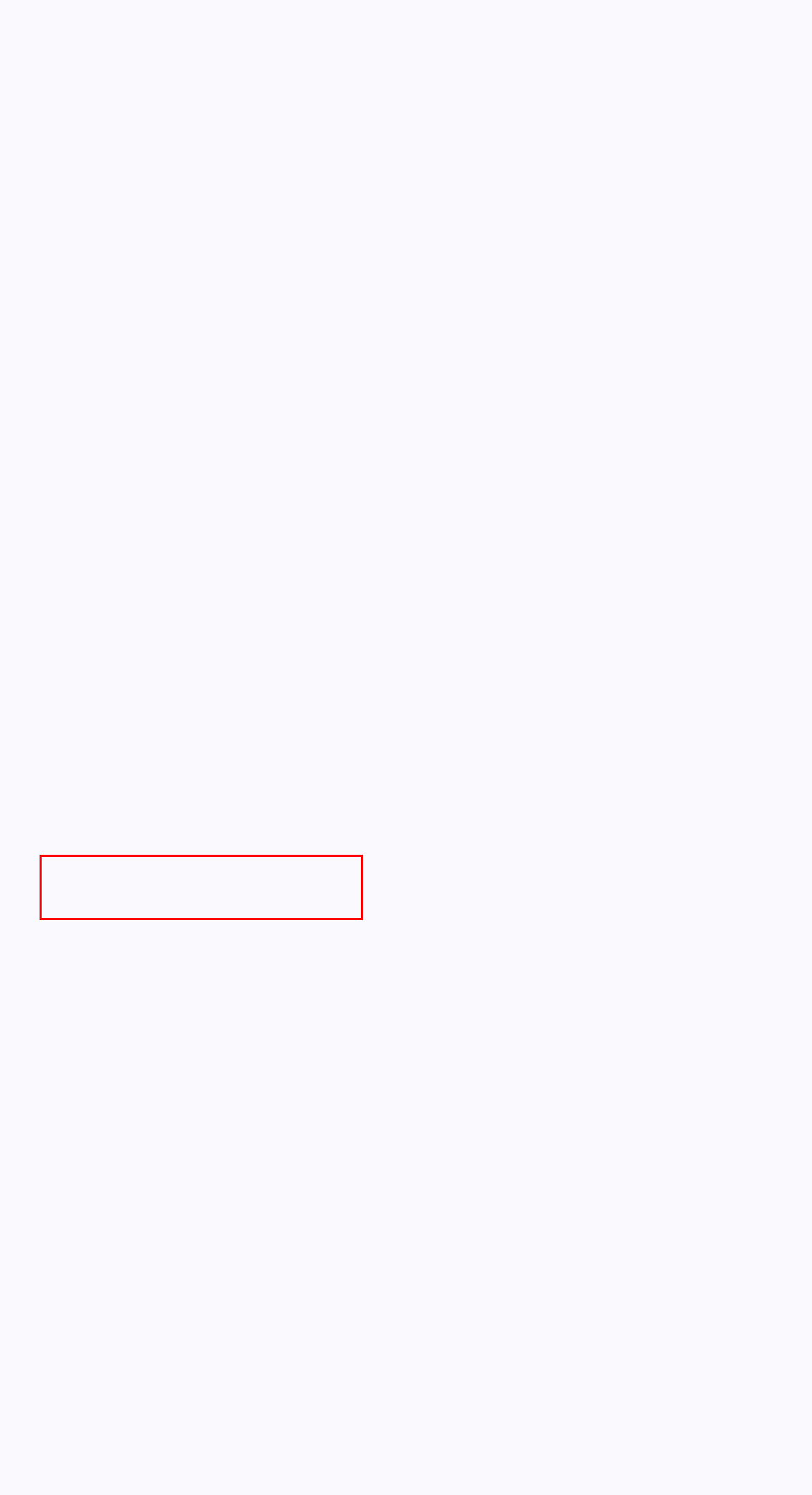You have a screenshot of a webpage with an element surrounded by a red bounding box. Choose the webpage description that best describes the new page after clicking the element inside the red bounding box. Here are the candidates:
A. Company Name to Domain | Company URL Finder | CUFinder
B. How to Find Someone's Phone Number? | CUFinder
C. How to find a company website based on name? | CUFinder
D. List Of All Professors
E. Domain to Company Name | Convert Domain to Company Name
F. Company Logo Finder | Embed company logos for free
G. How to find emails on LinkedIn? (17 Working Ways)
H. Company Database (The Largest Platform) | CUF

D